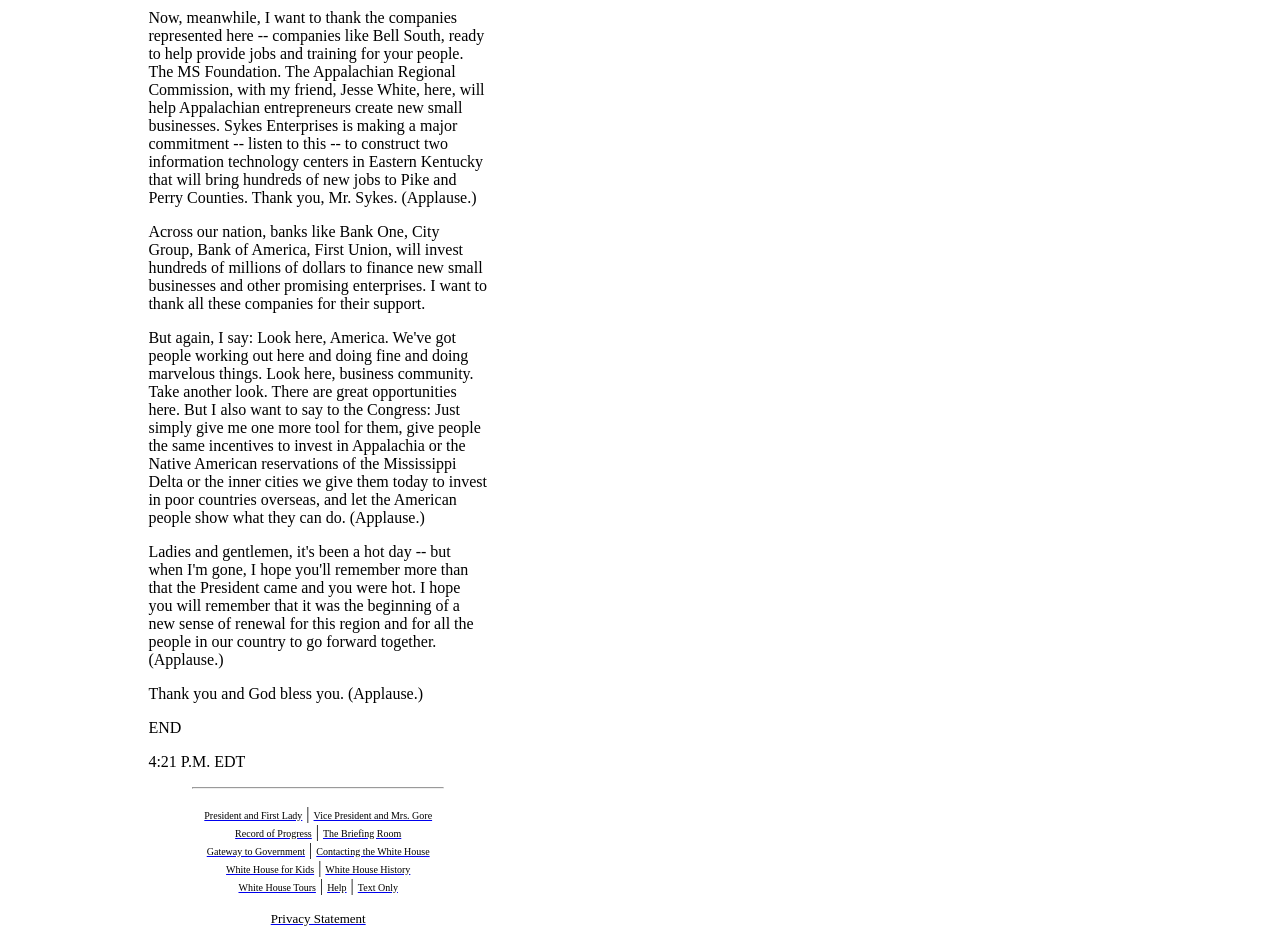Given the element description, predict the bounding box coordinates in the format (top-left x, top-left y, bottom-right x, bottom-right y), using floating point numbers between 0 and 1: White House for Kids

[0.177, 0.916, 0.245, 0.934]